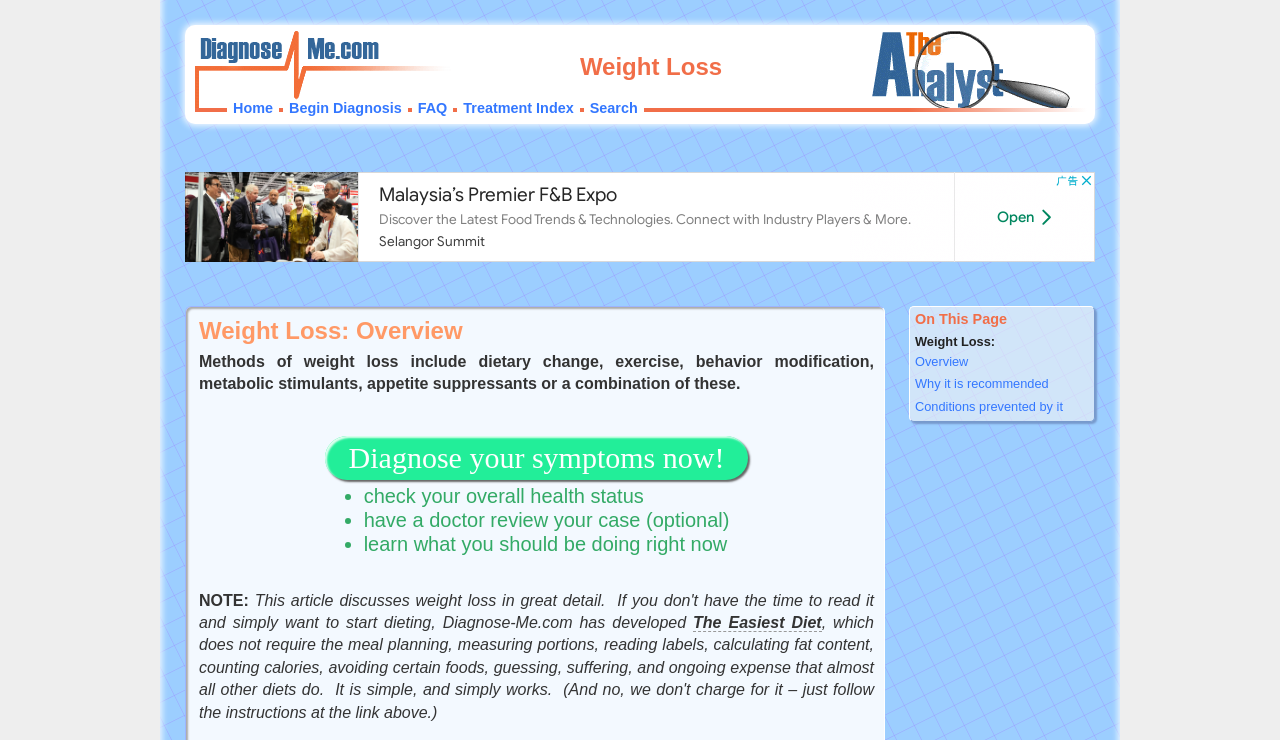Locate the bounding box coordinates of the clickable element to fulfill the following instruction: "read about Conditions prevented by it". Provide the coordinates as four float numbers between 0 and 1 in the format [left, top, right, bottom].

[0.715, 0.536, 0.851, 0.562]